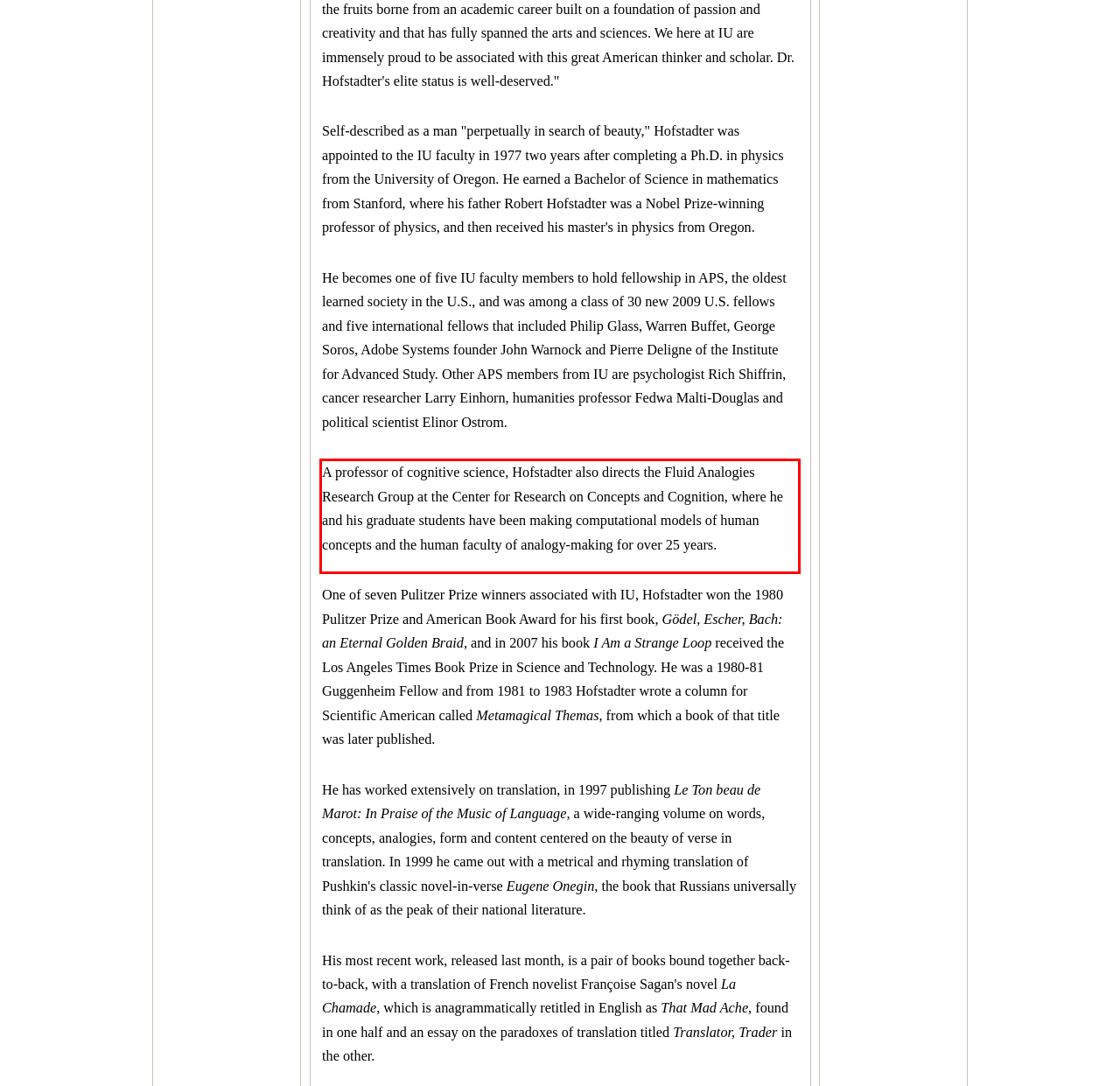Please examine the webpage screenshot containing a red bounding box and use OCR to recognize and output the text inside the red bounding box.

A professor of cognitive science, Hofstadter also directs the Fluid Analogies Research Group at the Center for Research on Concepts and Cognition, where he and his graduate students have been making computational models of human concepts and the human faculty of analogy-making for over 25 years.